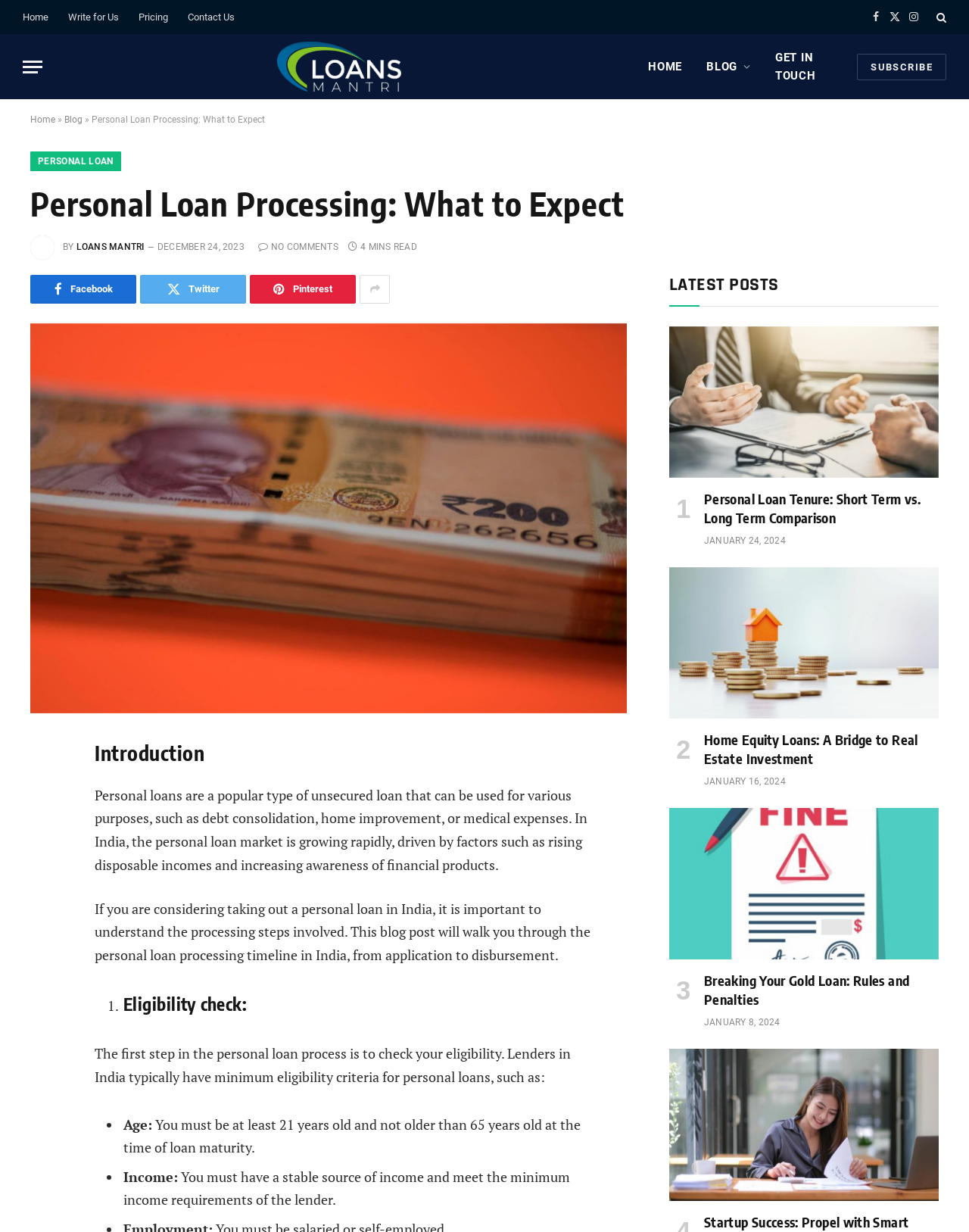Locate the UI element described by title="Loans Mantri" in the provided webpage screenshot. Return the bounding box coordinates in the format (top-left x, top-left y, bottom-right x, bottom-right y), ensuring all values are between 0 and 1.

[0.055, 0.028, 0.645, 0.081]